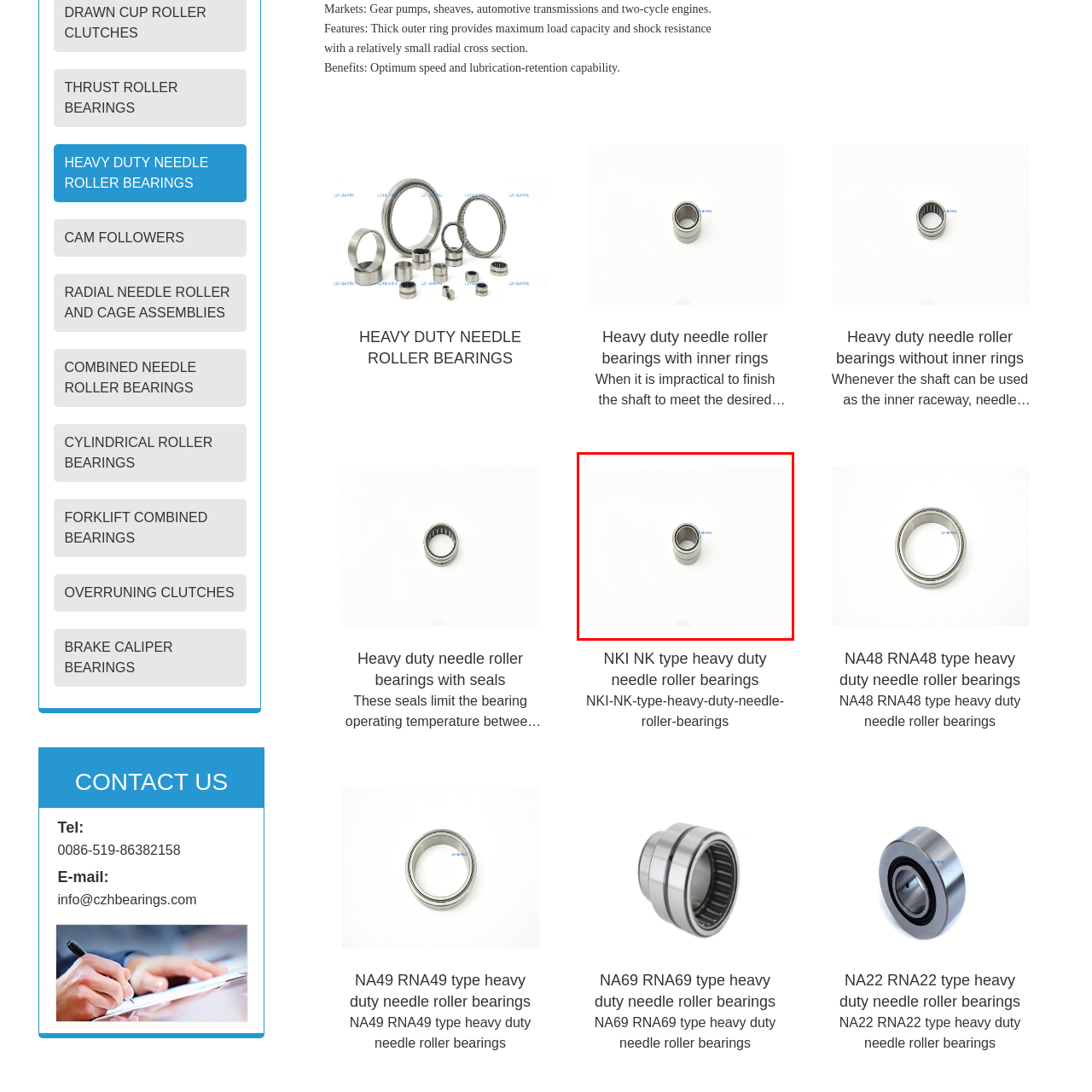Observe the section highlighted in yellow, What is the purpose of the bearing? 
Please respond using a single word or phrase.

High load capacities